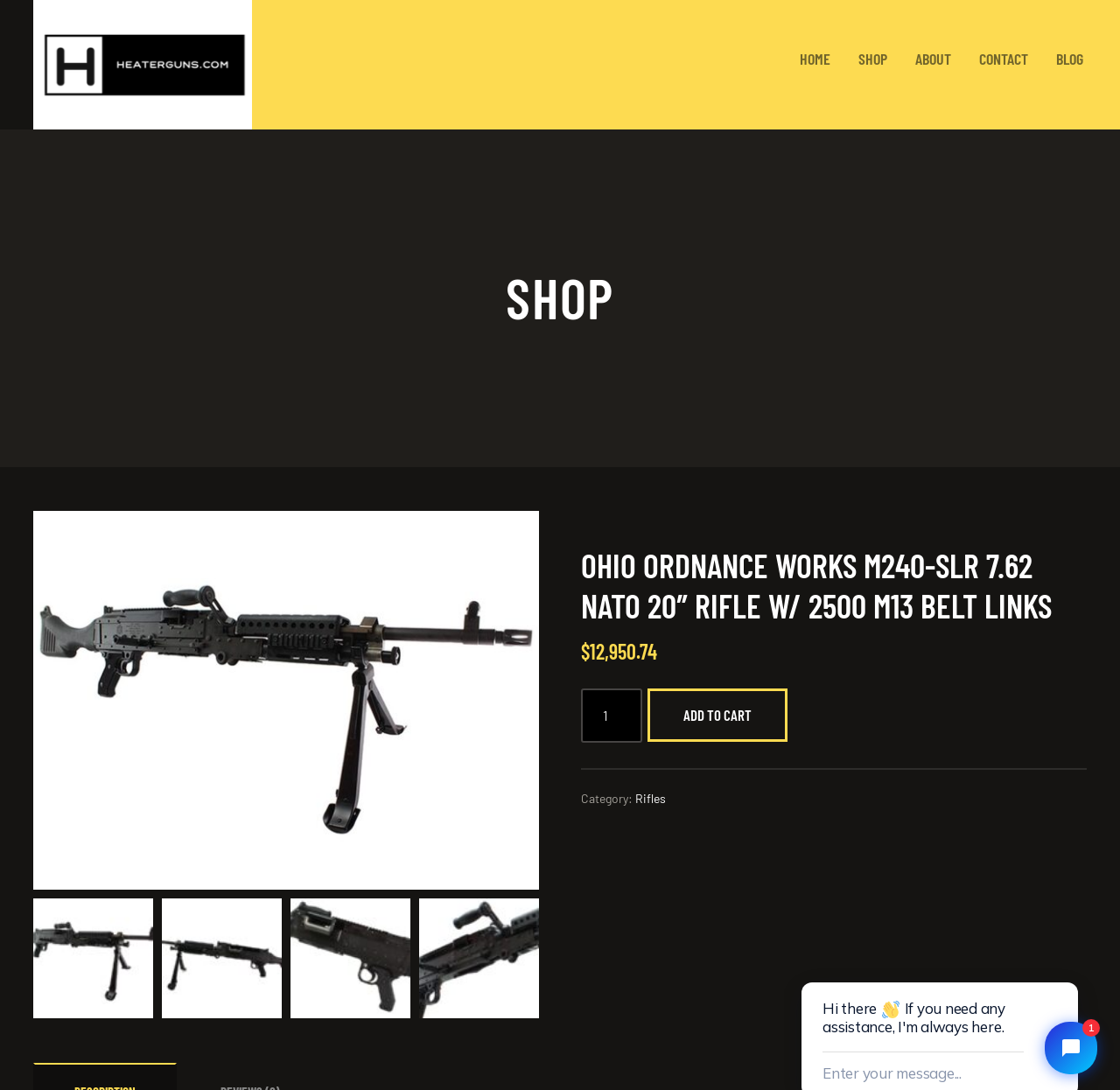Provide the bounding box coordinates of the area you need to click to execute the following instruction: "Click the Heater Guns logo".

[0.03, 0.0, 0.225, 0.119]